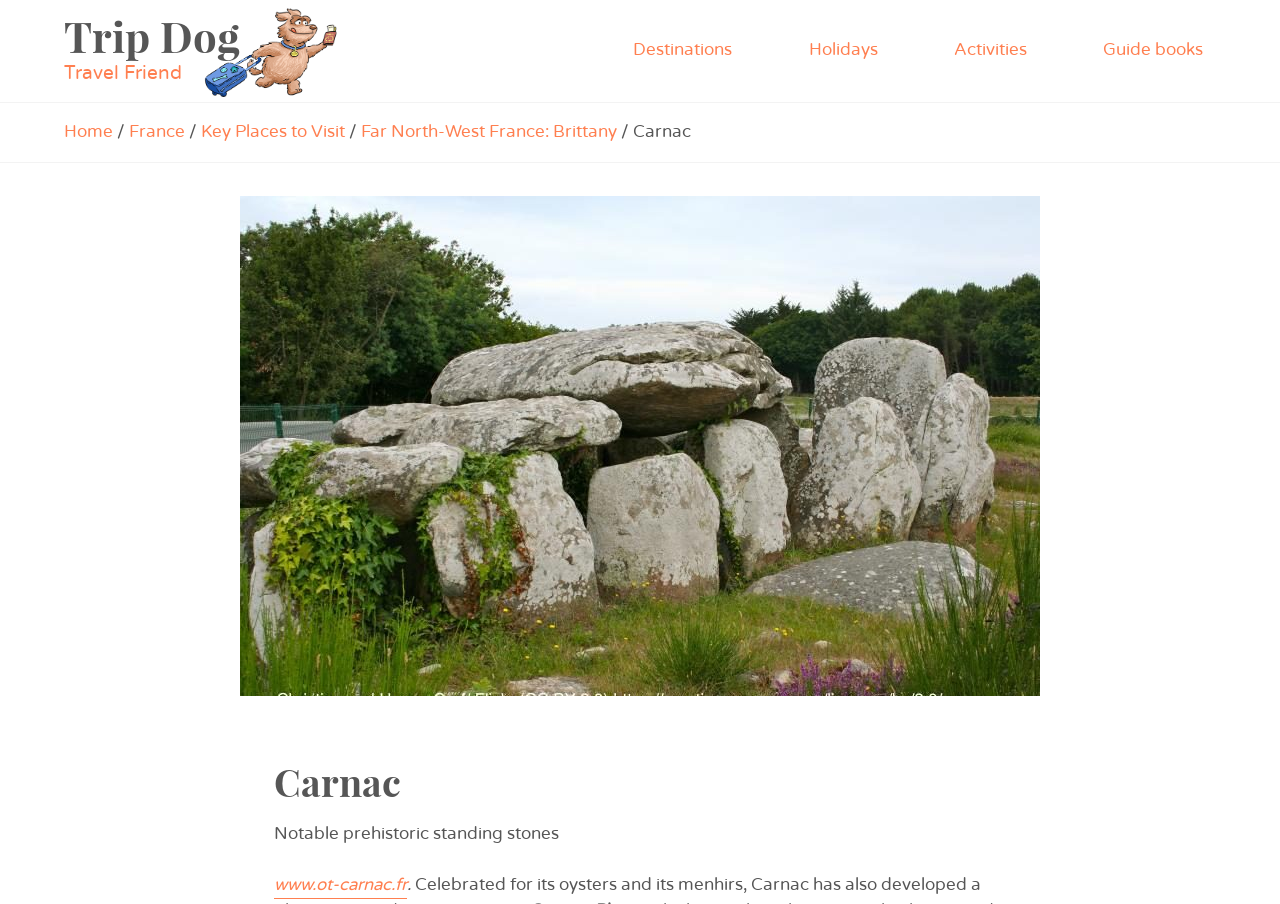Identify the bounding box coordinates of the clickable region to carry out the given instruction: "Explore 'Activities' in Brittany".

[0.735, 0.028, 0.812, 0.084]